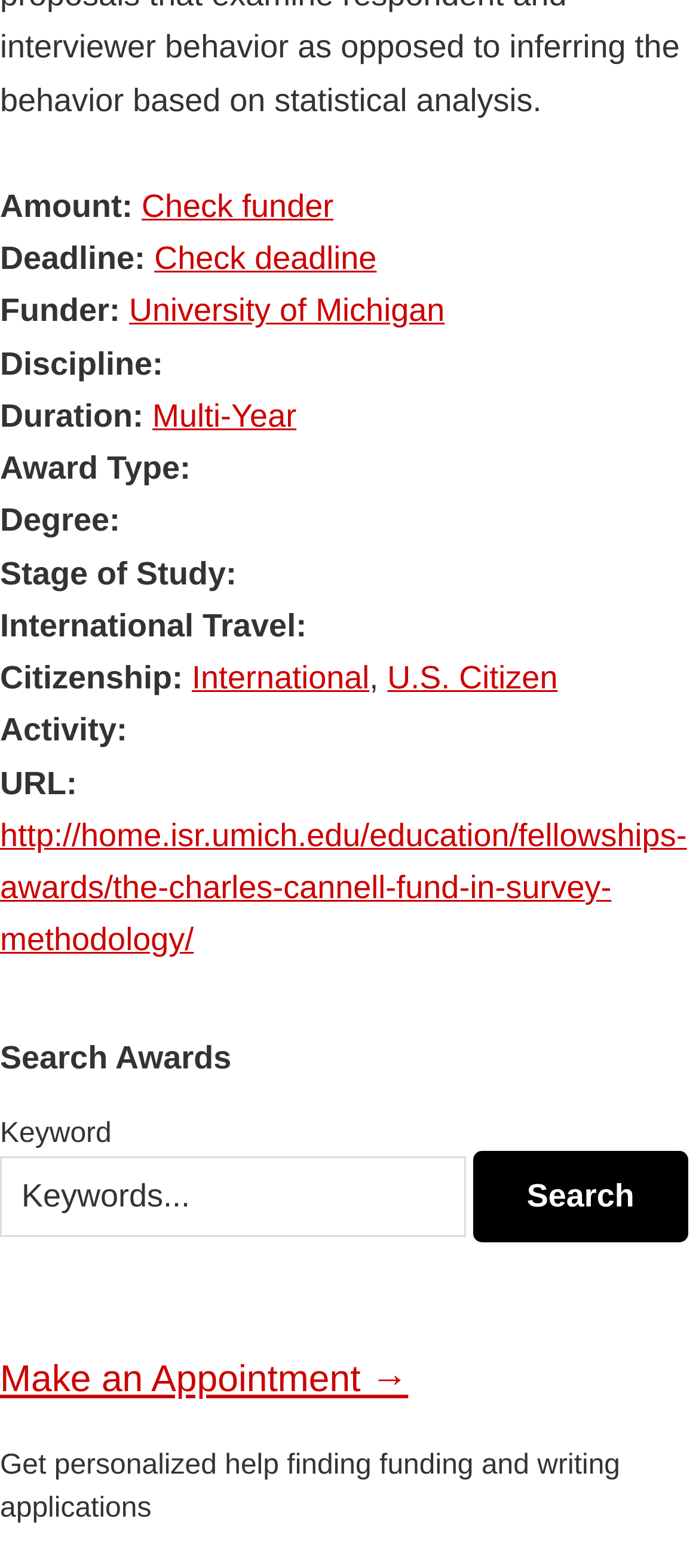Find the coordinates for the bounding box of the element with this description: "aria-label="SHARE ON FACEBOOK button"".

None